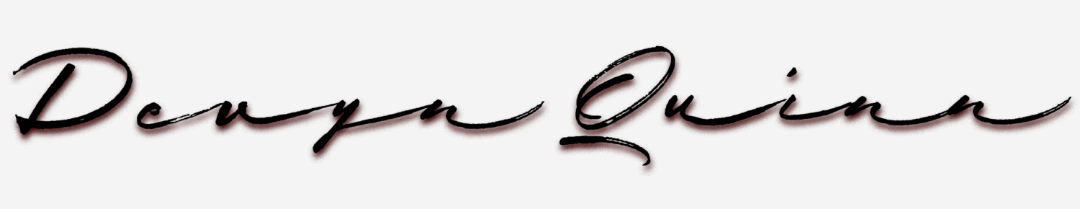Offer a detailed explanation of what is depicted in the image.

The image features the elegant signature of the author Devyn Quinn, showcasing her unique calligraphic style. The name is rendered in a flowing, cursive font, emphasizing a sophisticated and personal touch. This signature reflects the author's identity and is likely associated with her literary works, such as the book "Rise of the Beast (Eternity #4)," which is hinted at in the context of the webpage. The overall aesthetic of the signature aligns with themes of gothic and paranormal romance, drawing readers into the darker side of her storytelling.